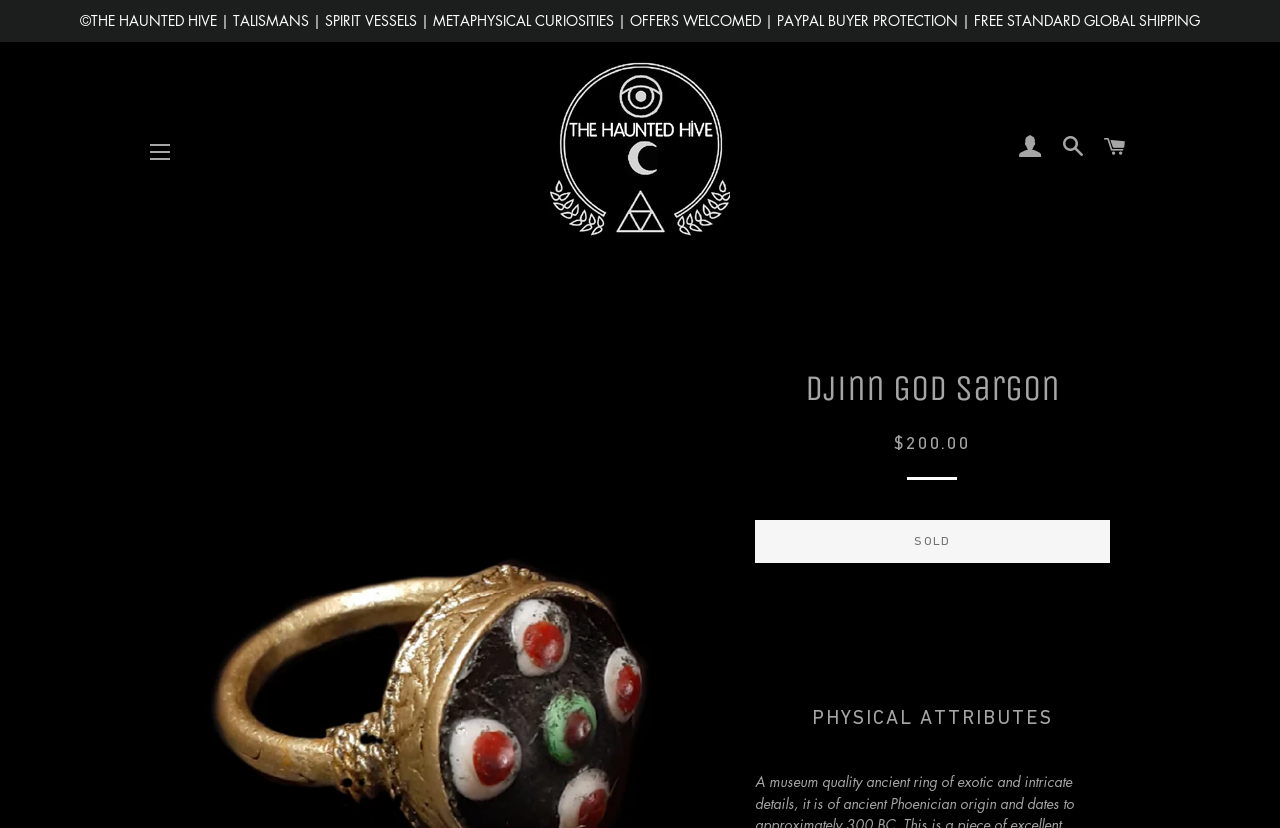What is the logo of the website?
Using the visual information, answer the question in a single word or phrase.

Occult logo